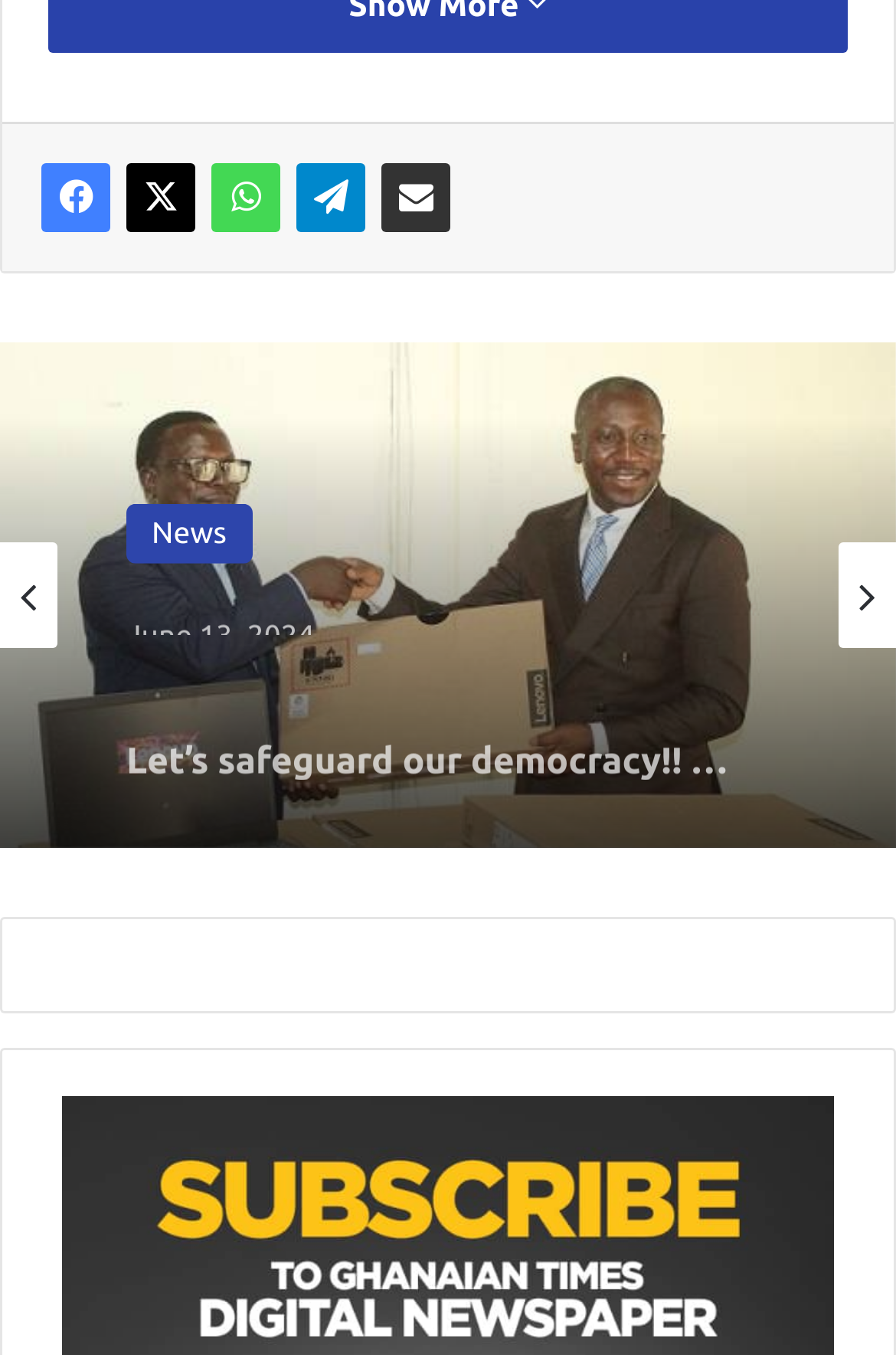How many icons are present above the article list?
Examine the image and give a concise answer in one word or a short phrase.

5